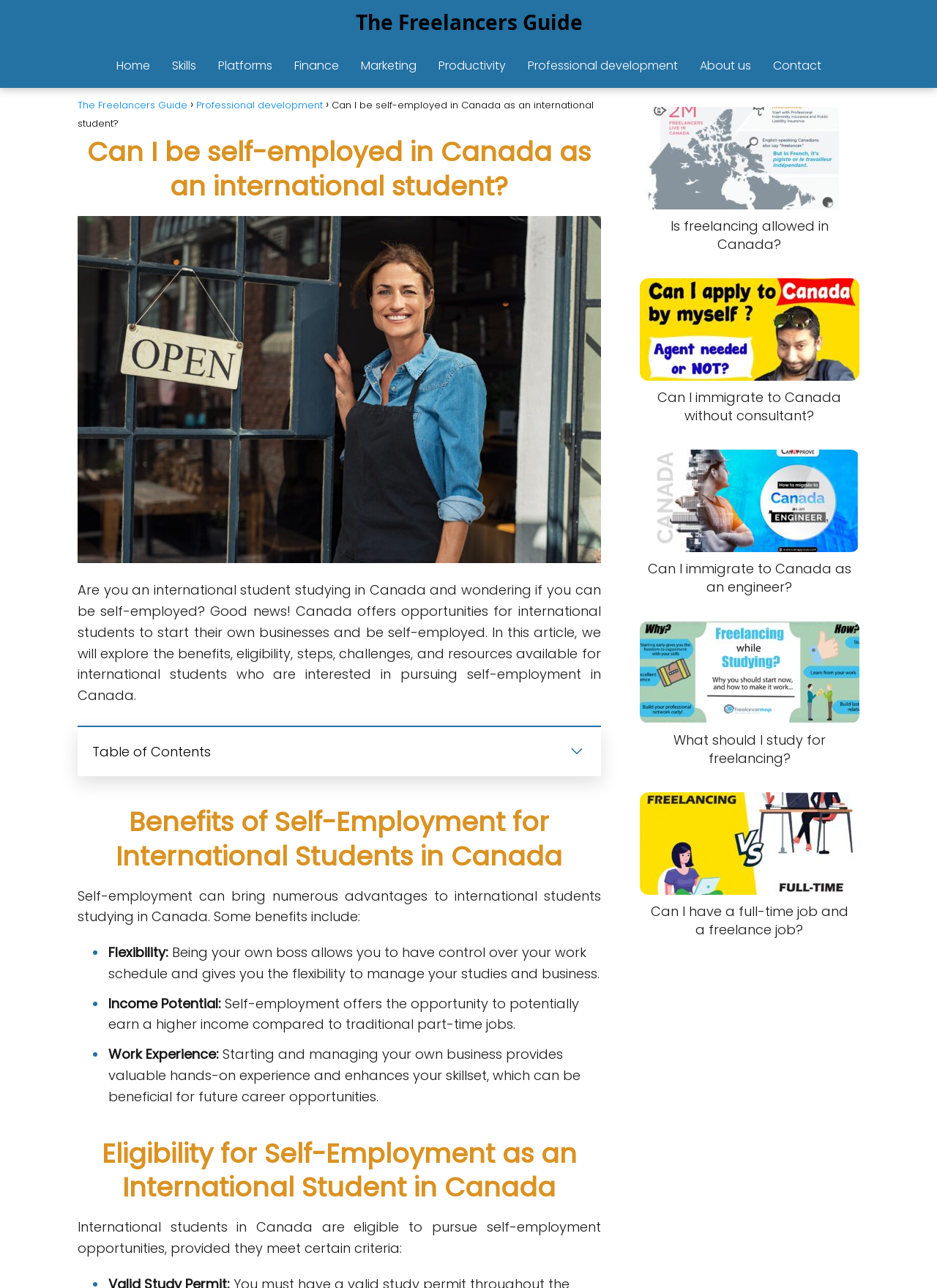Please find and provide the title of the webpage.

Can I be self-employed in Canada as an international student?